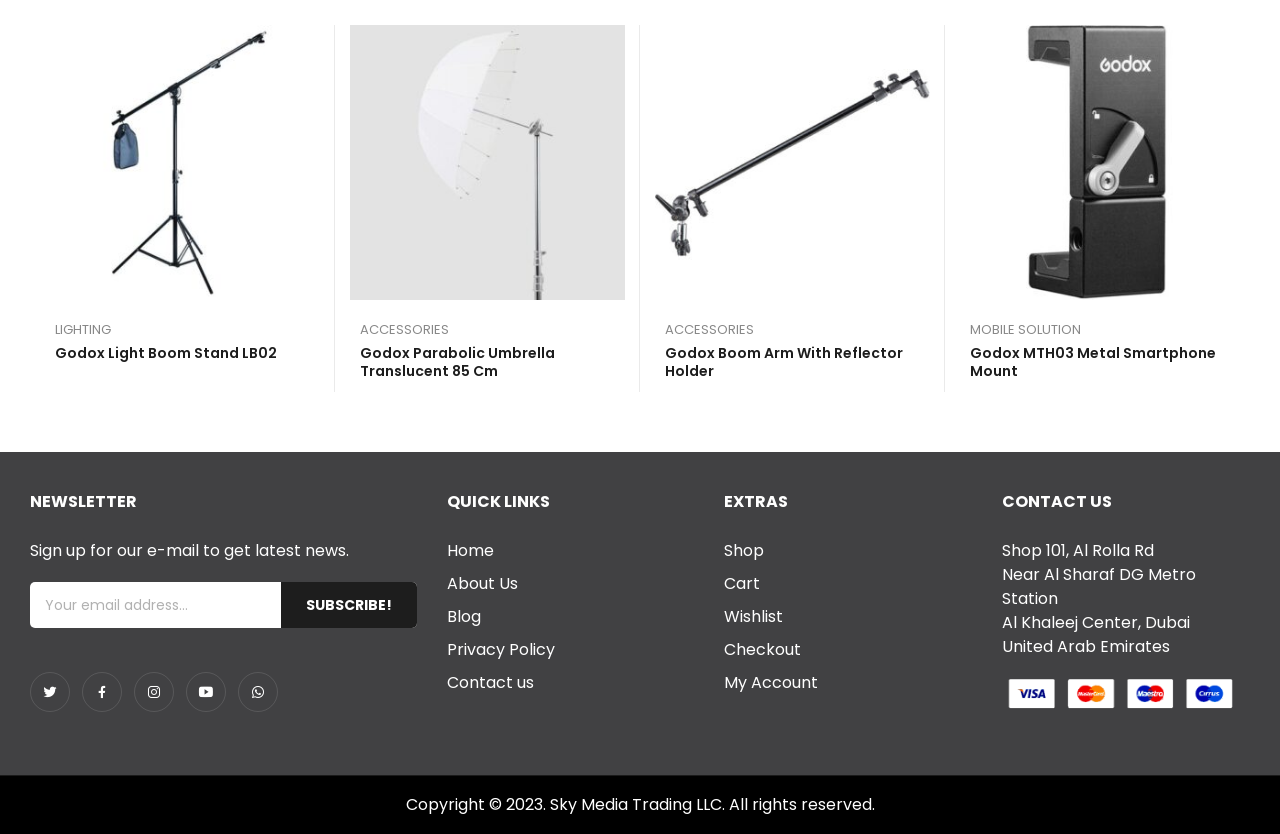What is the location of the shop?
Using the image as a reference, give a one-word or short phrase answer.

Al Rolla Rd, Dubai